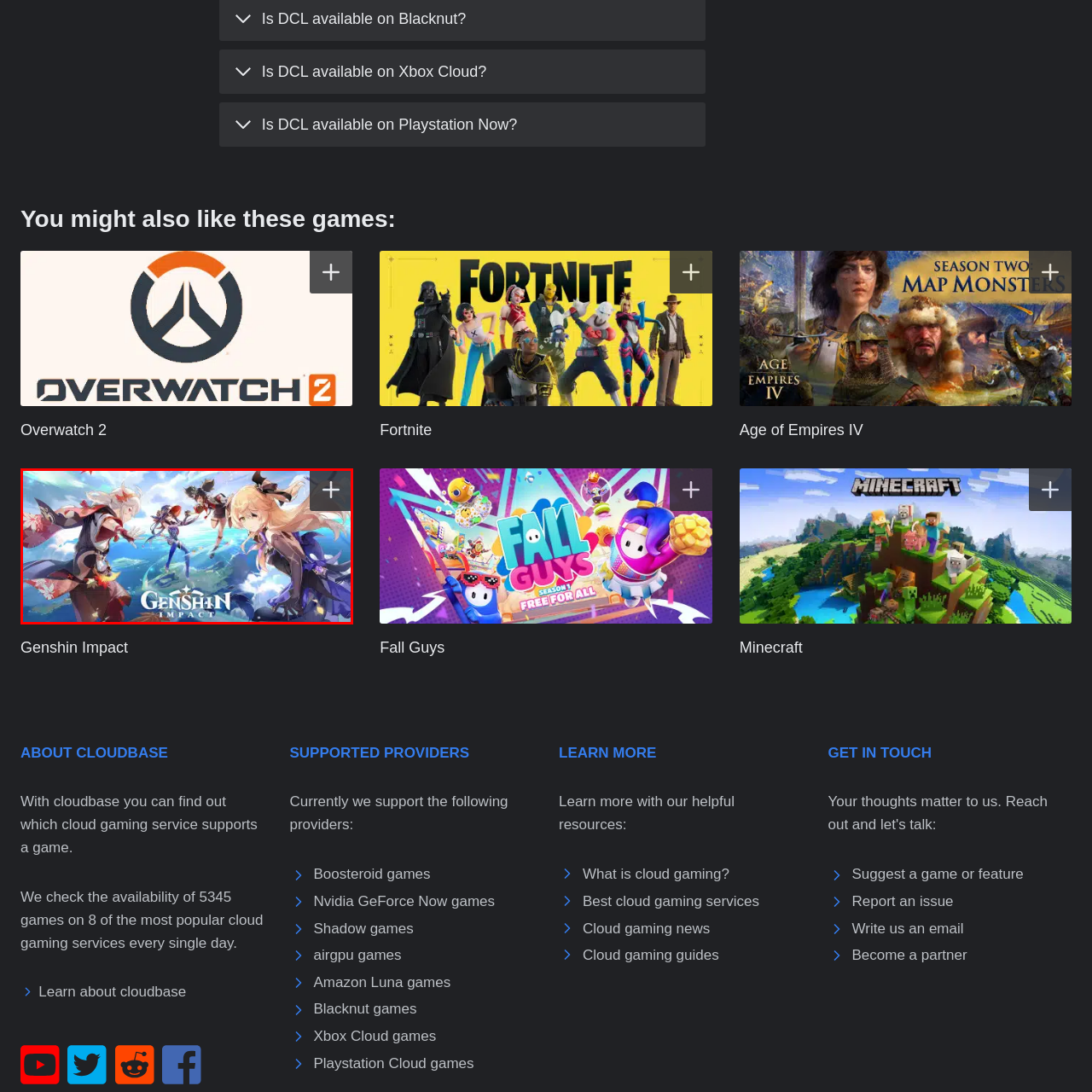Where is the game's title displayed in the image? Please look at the image within the red bounding box and provide a one-word or short-phrase answer based on what you see.

At the bottom